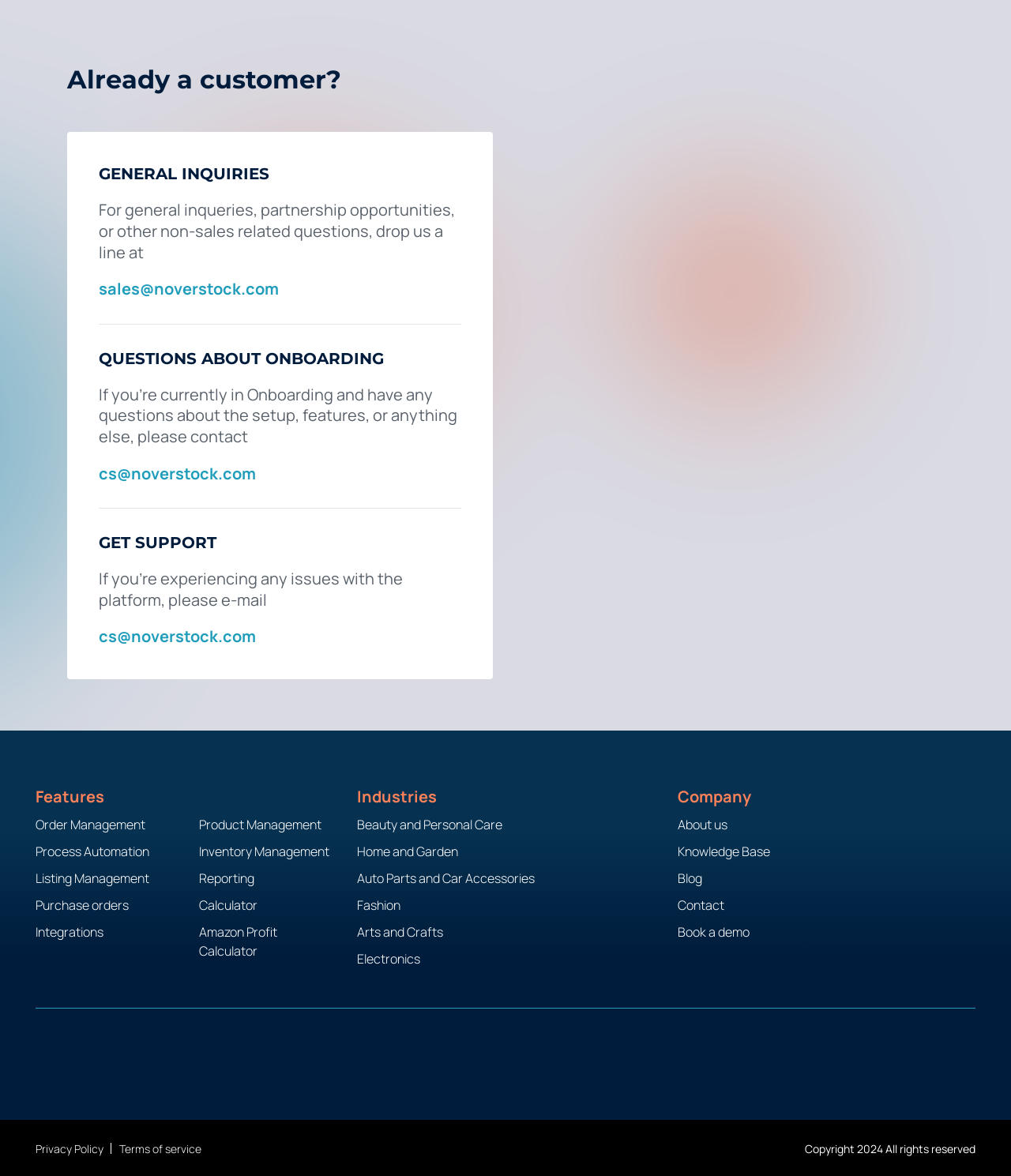How many links are there under the 'Company' section?
Refer to the image and offer an in-depth and detailed answer to the question.

The links under the 'Company' section are 'About us', 'Knowledge Base', 'Blog', 'Contact', and 'Book a demo'. There are 5 links in total.